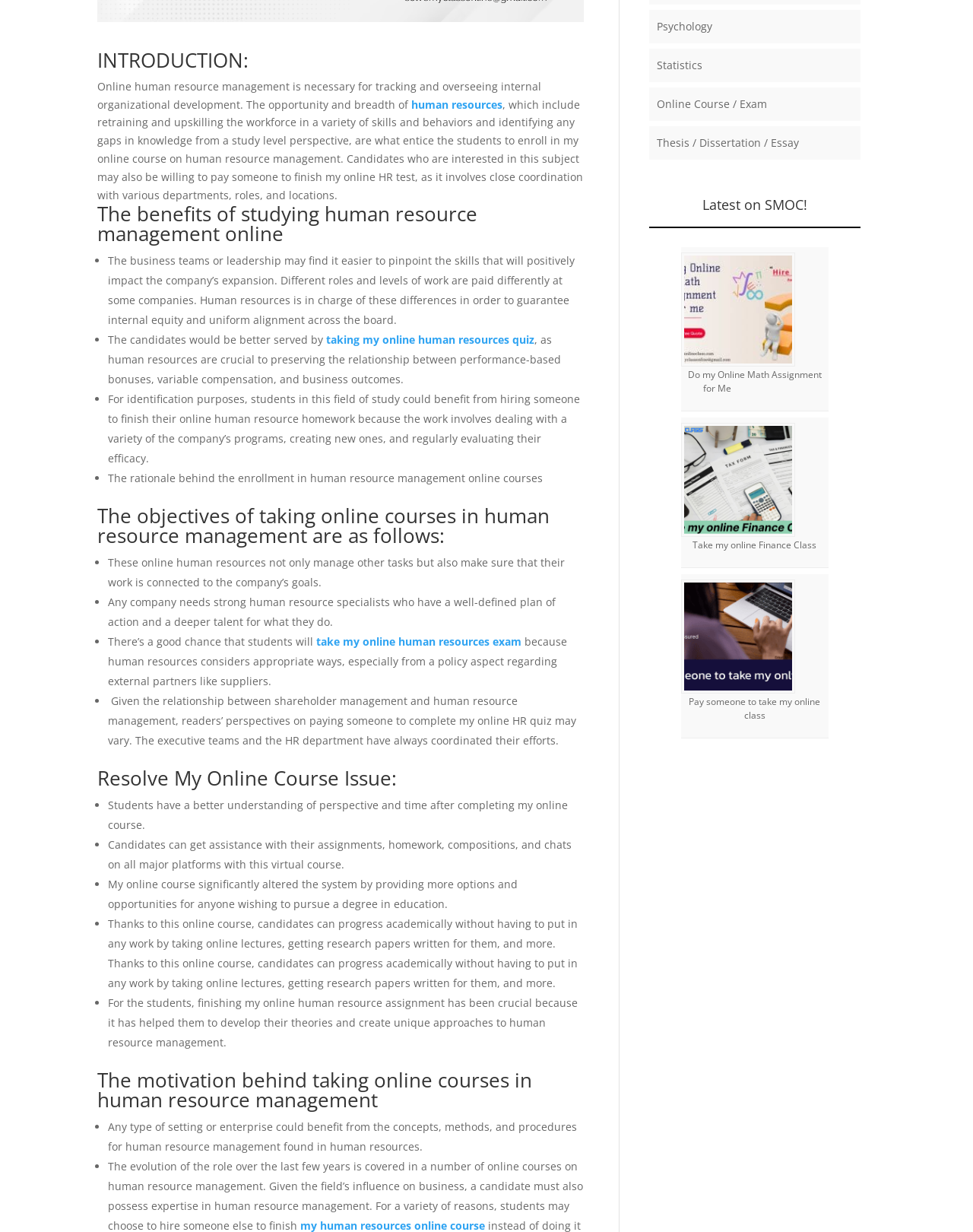Using the element description: "Dogecoin", determine the bounding box coordinates. The coordinates should be in the format [left, top, right, bottom], with values between 0 and 1.

None